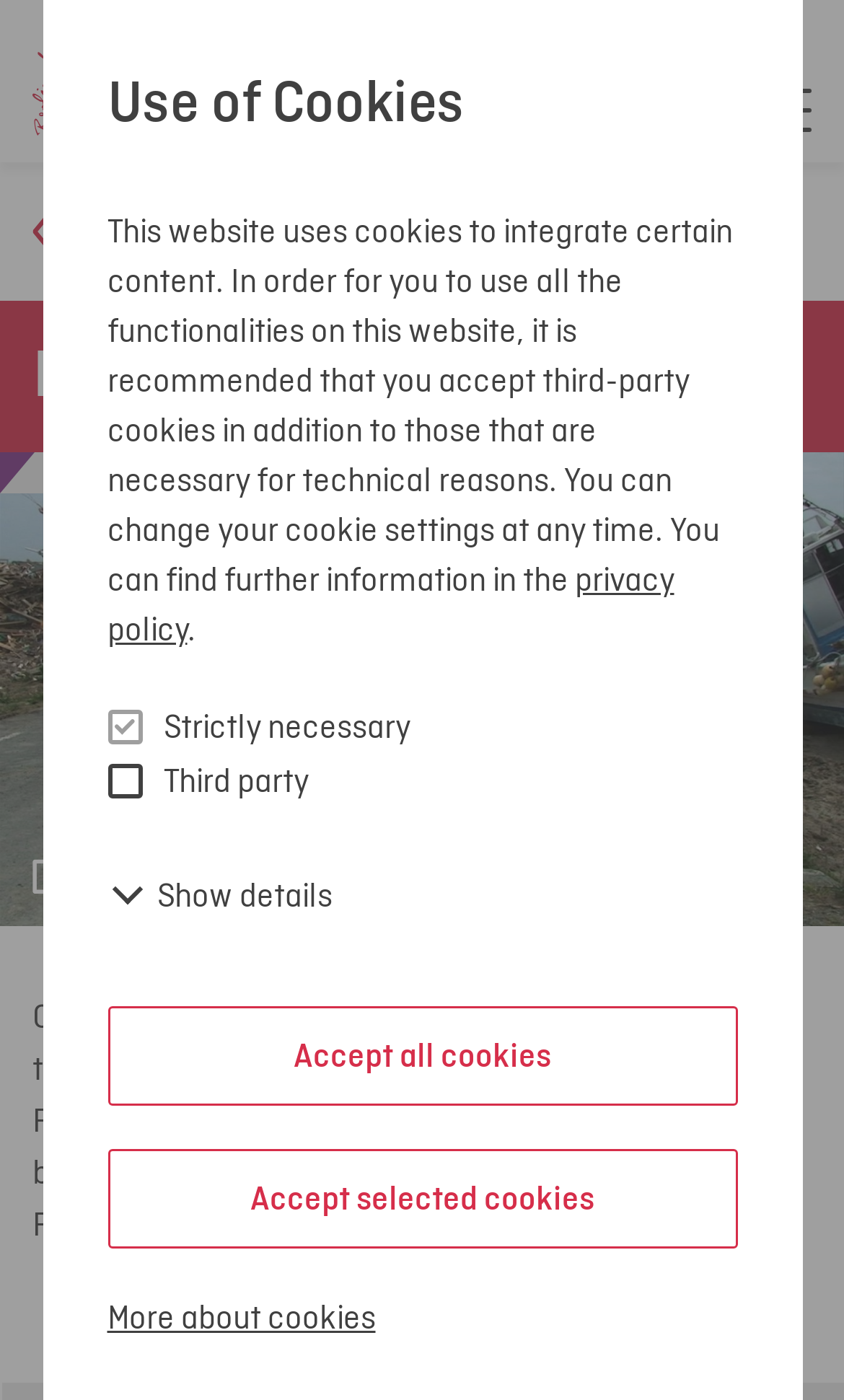Find the bounding box coordinates of the element to click in order to complete this instruction: "Go back to the previous page". The bounding box coordinates must be four float numbers between 0 and 1, denoted as [left, top, right, bottom].

[0.038, 0.148, 0.182, 0.182]